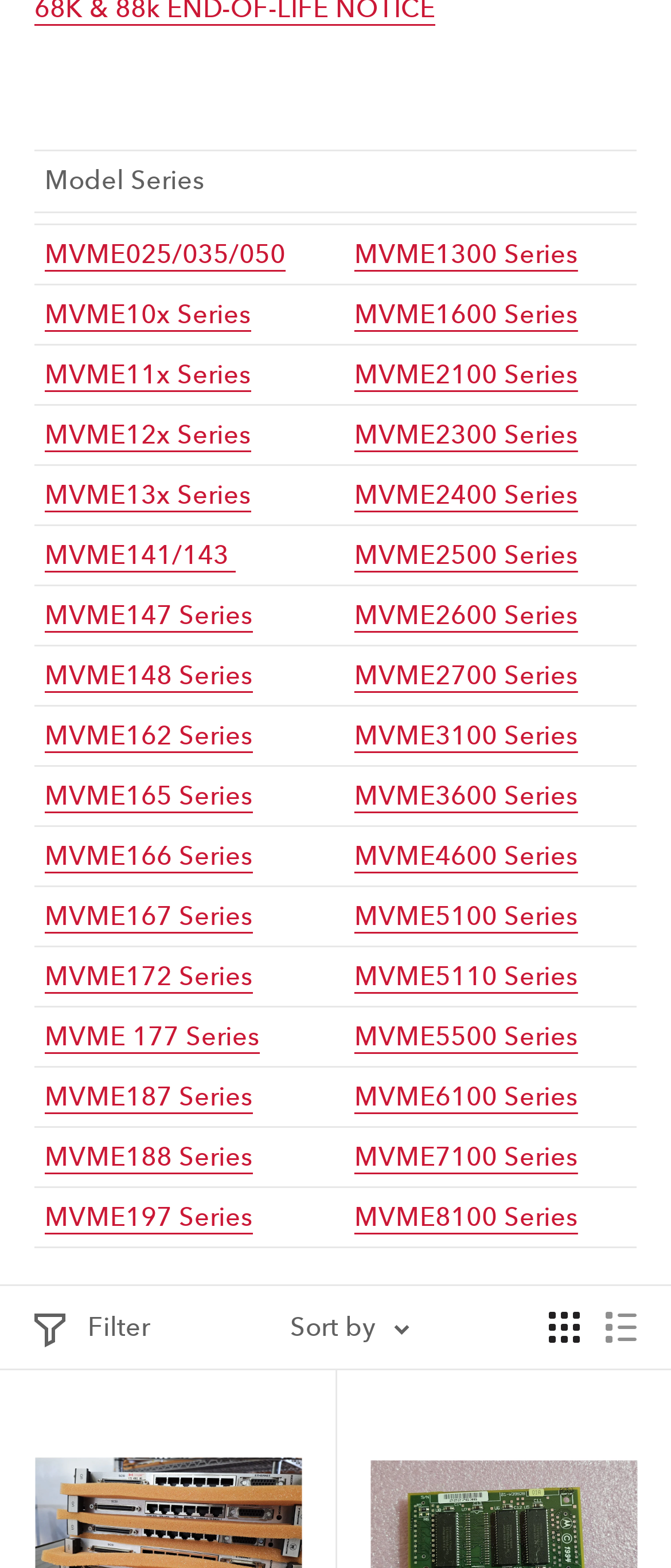Please identify the bounding box coordinates of the element that needs to be clicked to perform the following instruction: "Click on MVME1300 Series link".

[0.528, 0.152, 0.861, 0.172]